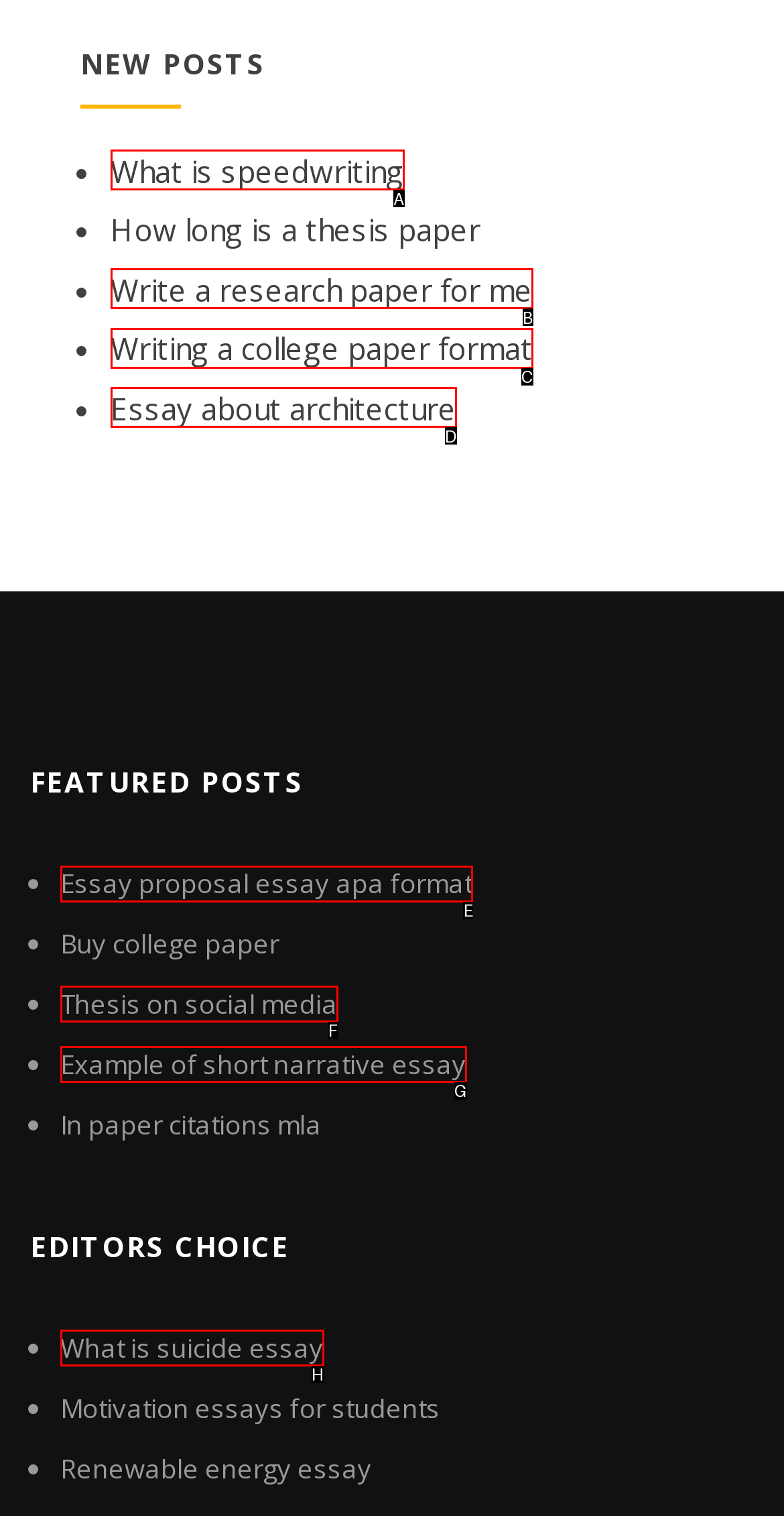Tell me the letter of the correct UI element to click for this instruction: Check out essay proposal essay apa format. Answer with the letter only.

E